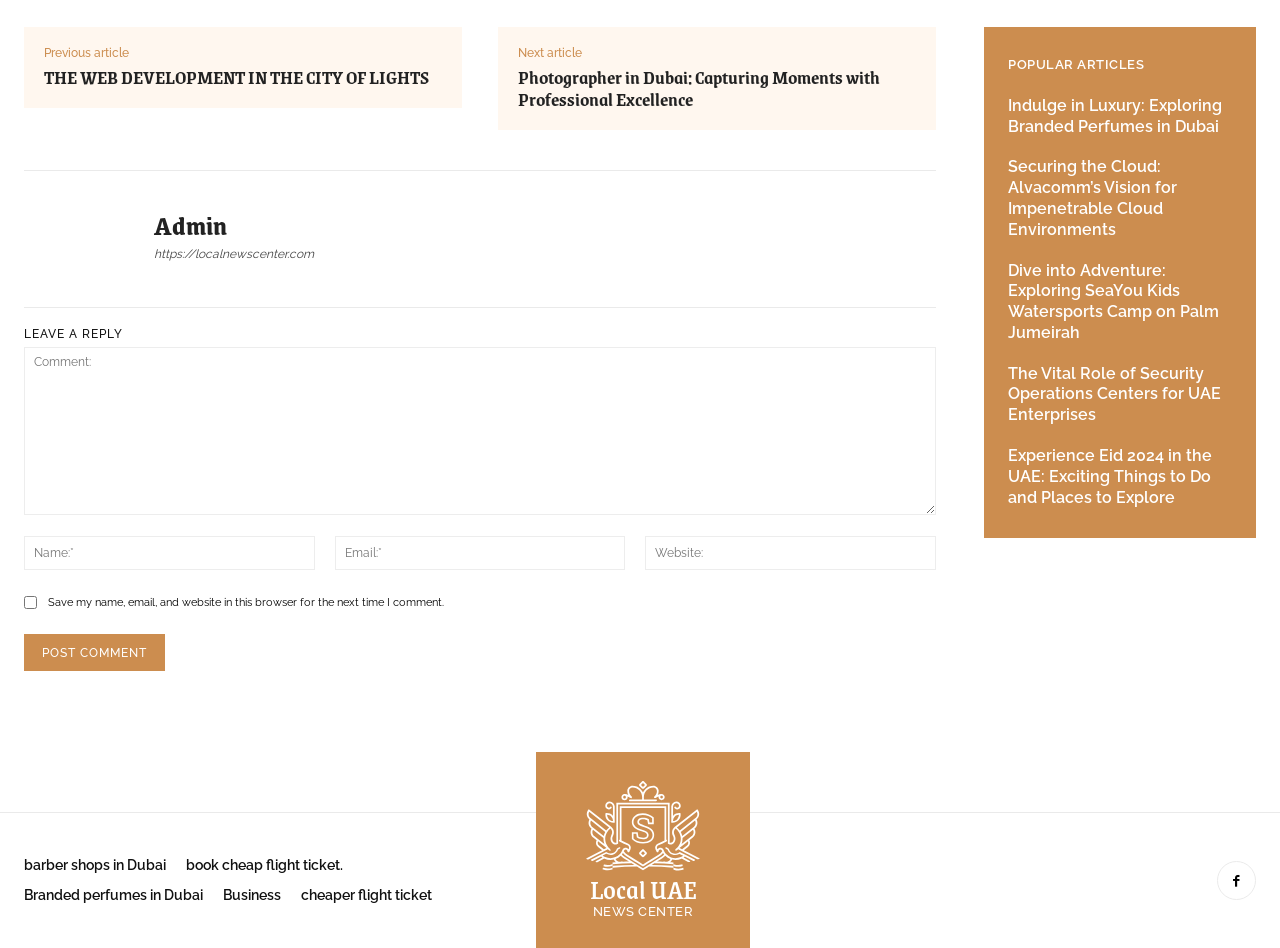Find the bounding box coordinates of the element's region that should be clicked in order to follow the given instruction: "go to home page". The coordinates should consist of four float numbers between 0 and 1, i.e., [left, top, right, bottom].

None